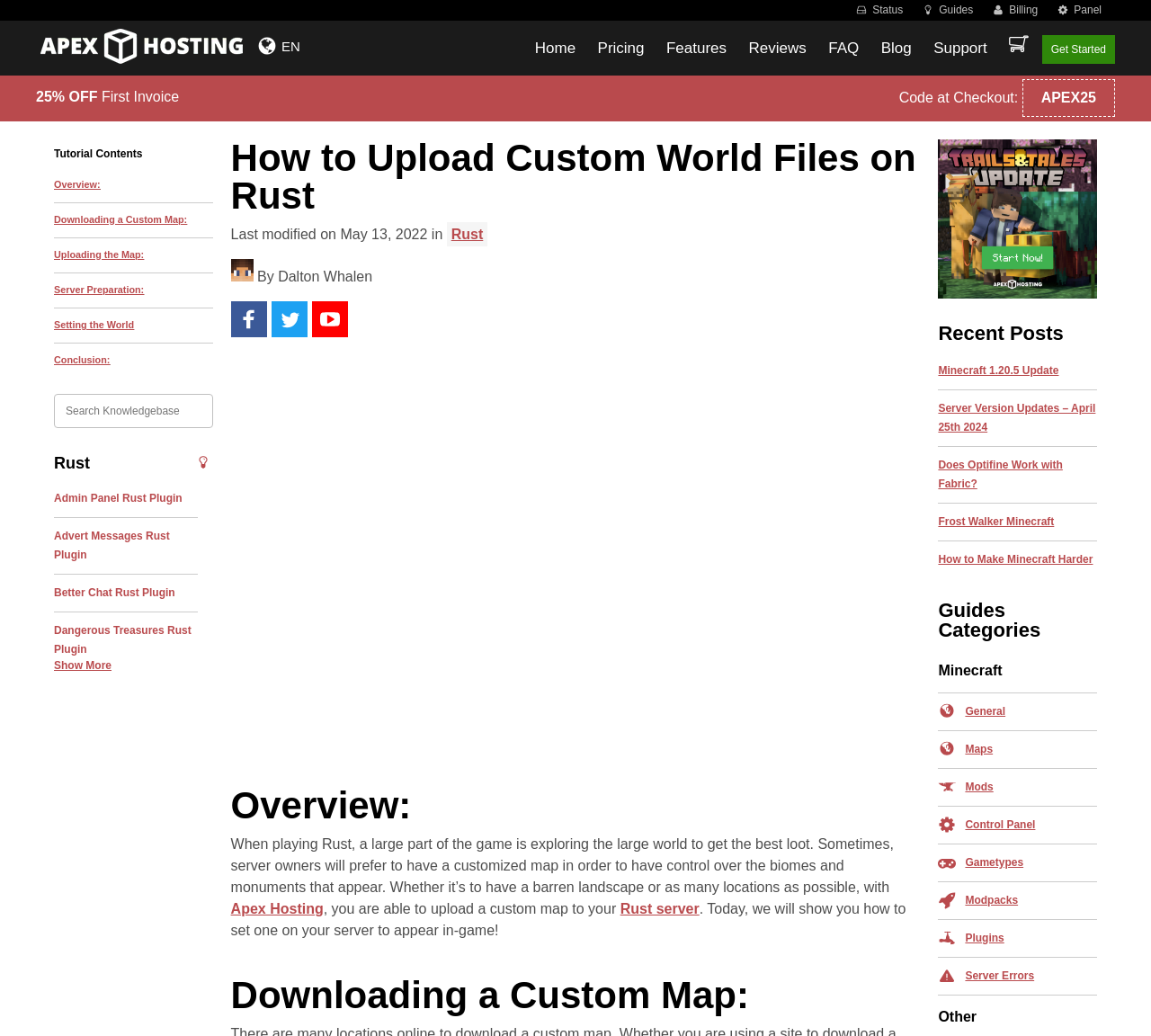Determine the bounding box coordinates for the HTML element described here: "How to Make Minecraft Harder".

[0.815, 0.533, 0.95, 0.546]